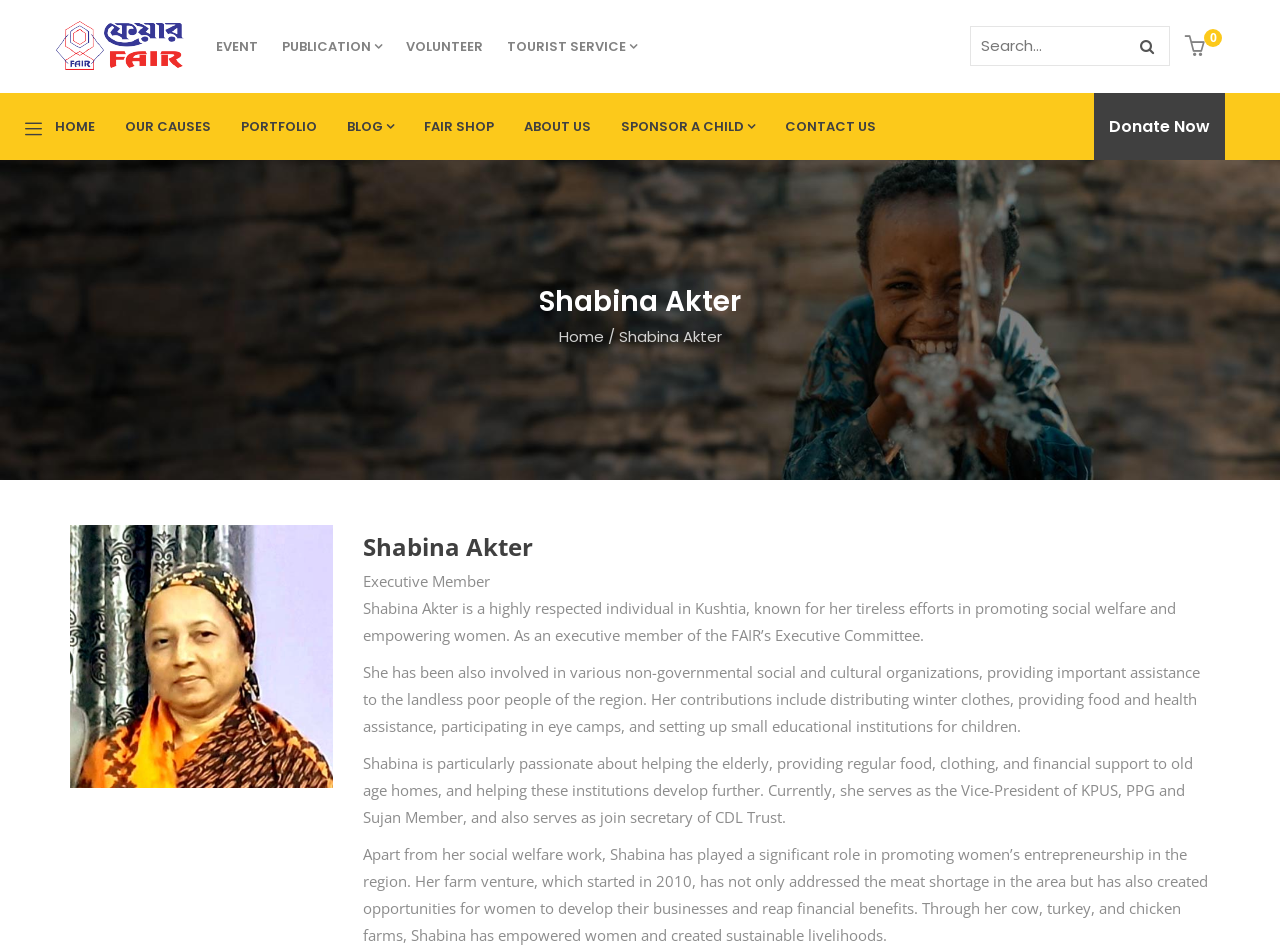What is Shabina Akter's role in FAIR?
Please answer the question as detailed as possible.

Based on the webpage, Shabina Akter is an executive member of the FAIR's Executive Committee, as mentioned in the text description below her name.